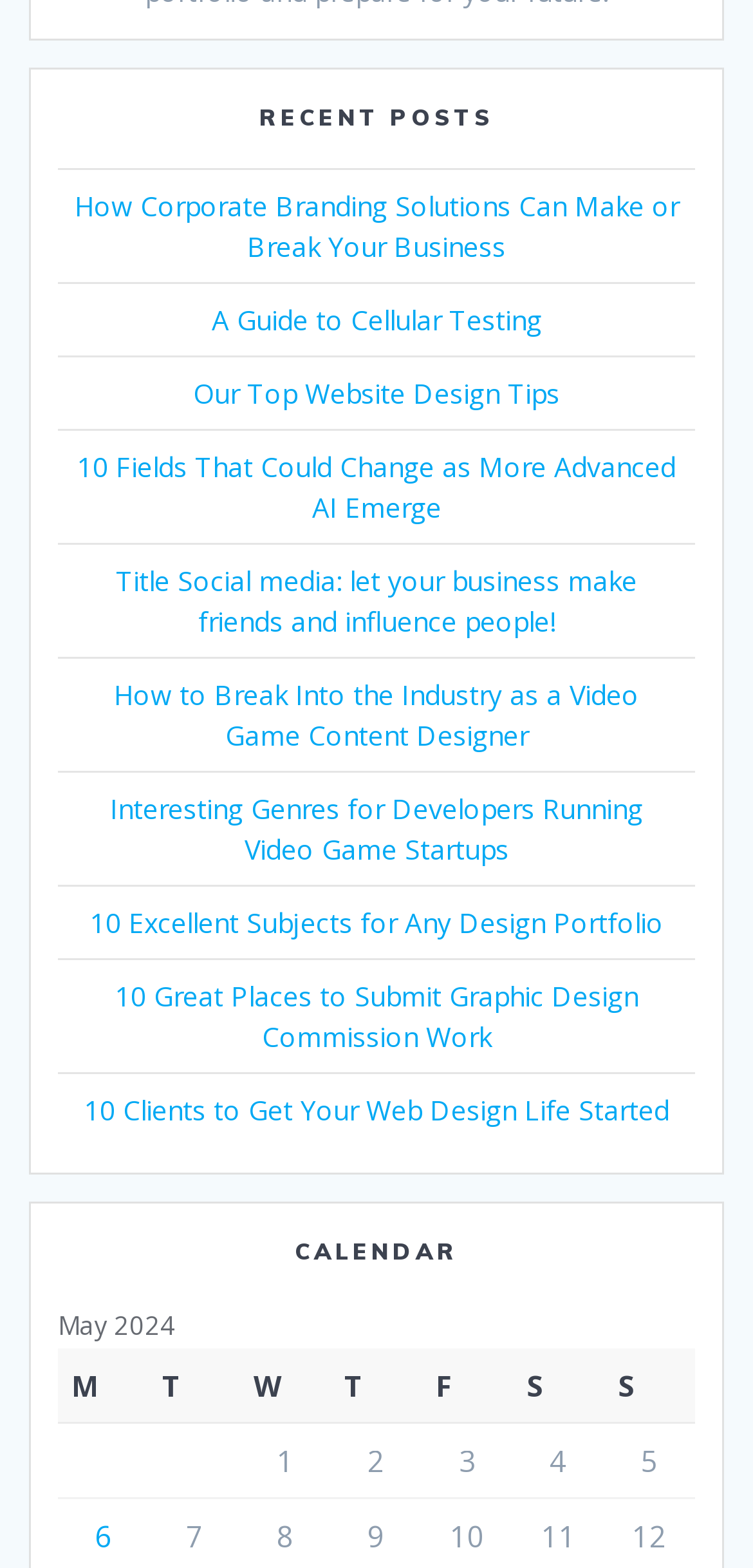Identify the bounding box coordinates for the element you need to click to achieve the following task: "Read about corporate branding solutions". Provide the bounding box coordinates as four float numbers between 0 and 1, in the form [left, top, right, bottom].

[0.099, 0.12, 0.901, 0.169]